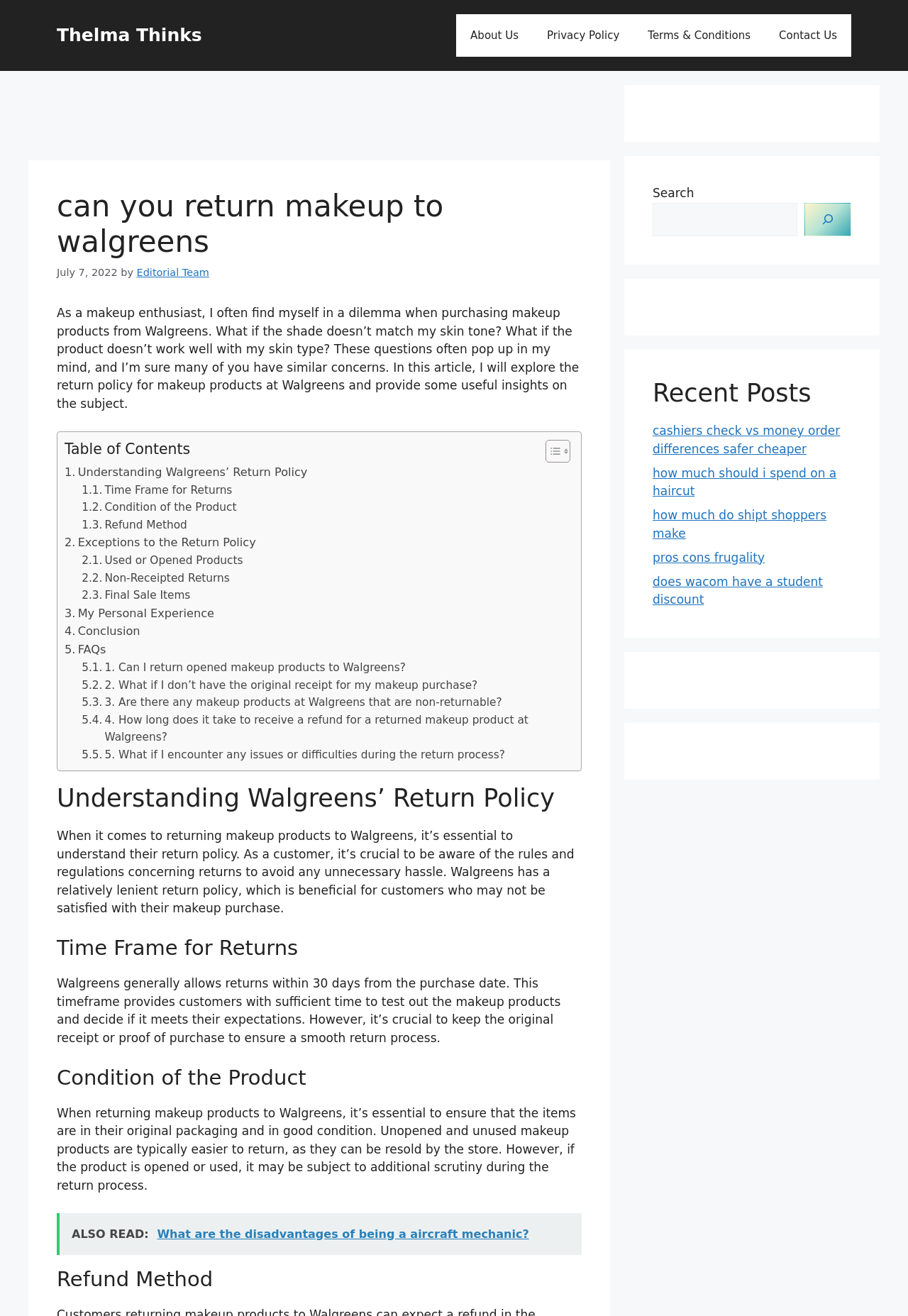Find the bounding box coordinates of the element I should click to carry out the following instruction: "Click on the 'TLH Health' link".

None